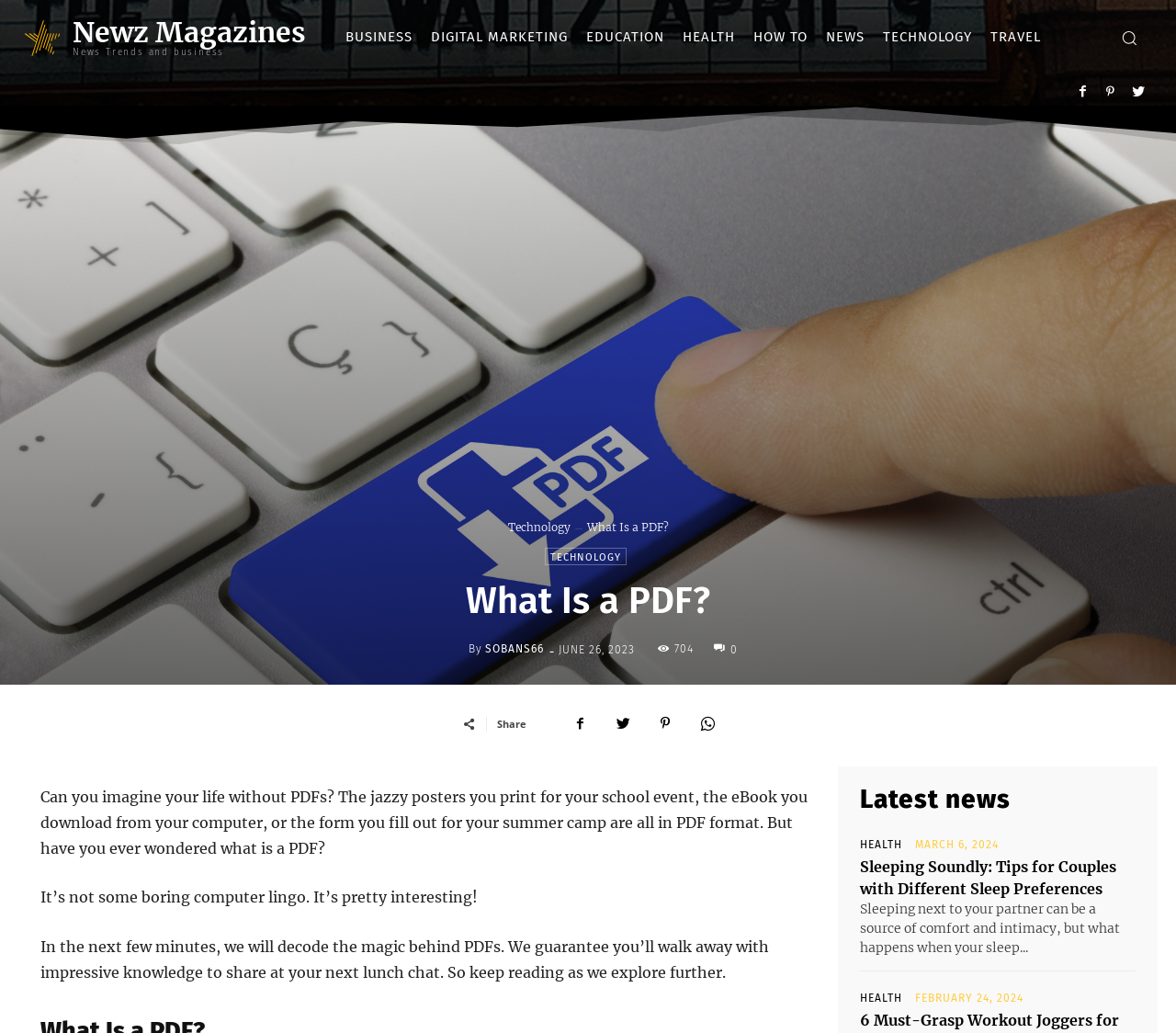Provide a one-word or brief phrase answer to the question:
What is the date of the article 'Sleeping Soundly: Tips for Couples with Different Sleep Preferences'?

FEBRUARY 24, 2024